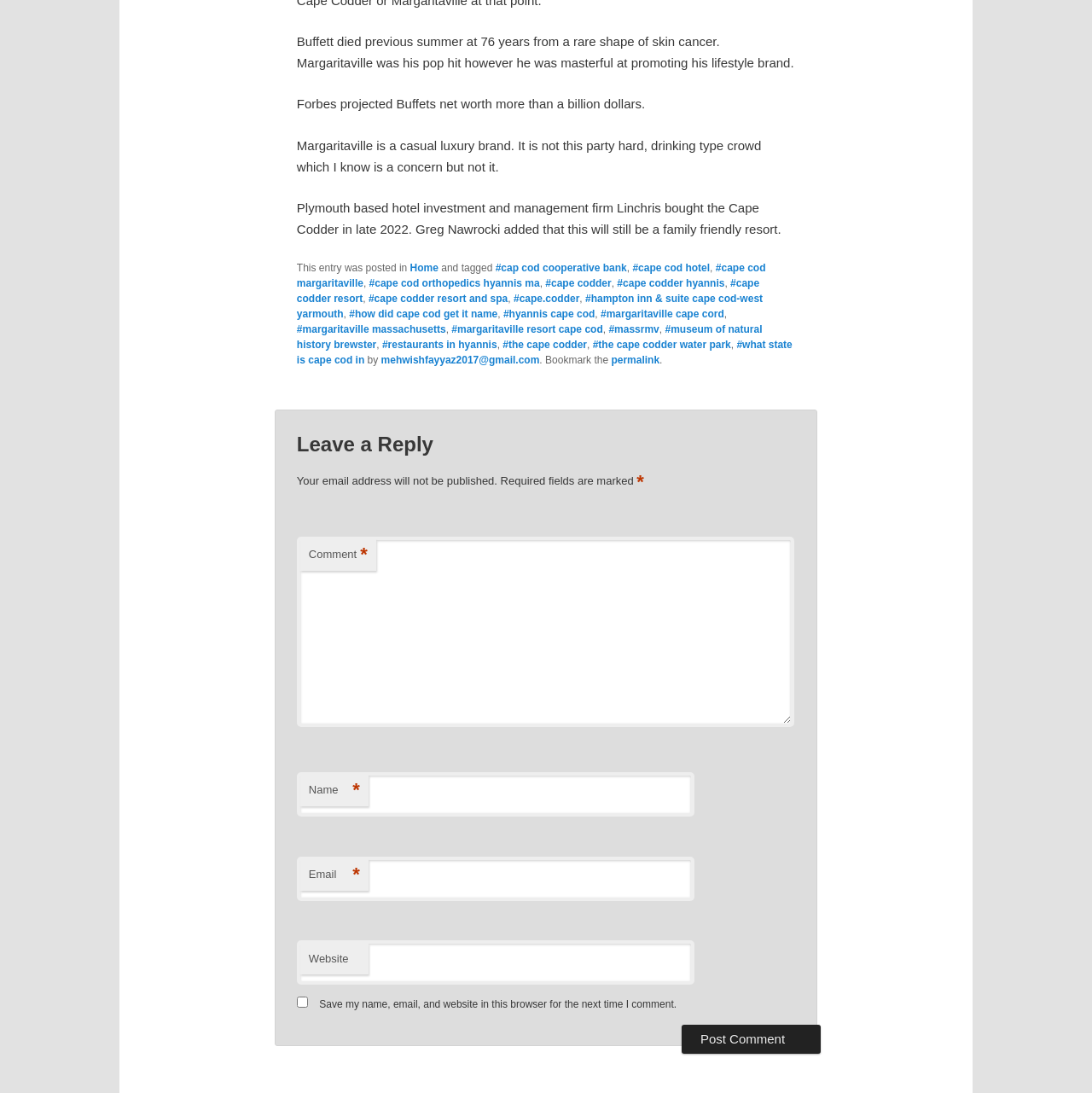Identify the bounding box for the UI element that is described as follows: "#margaritaville massachusetts".

[0.272, 0.296, 0.408, 0.307]